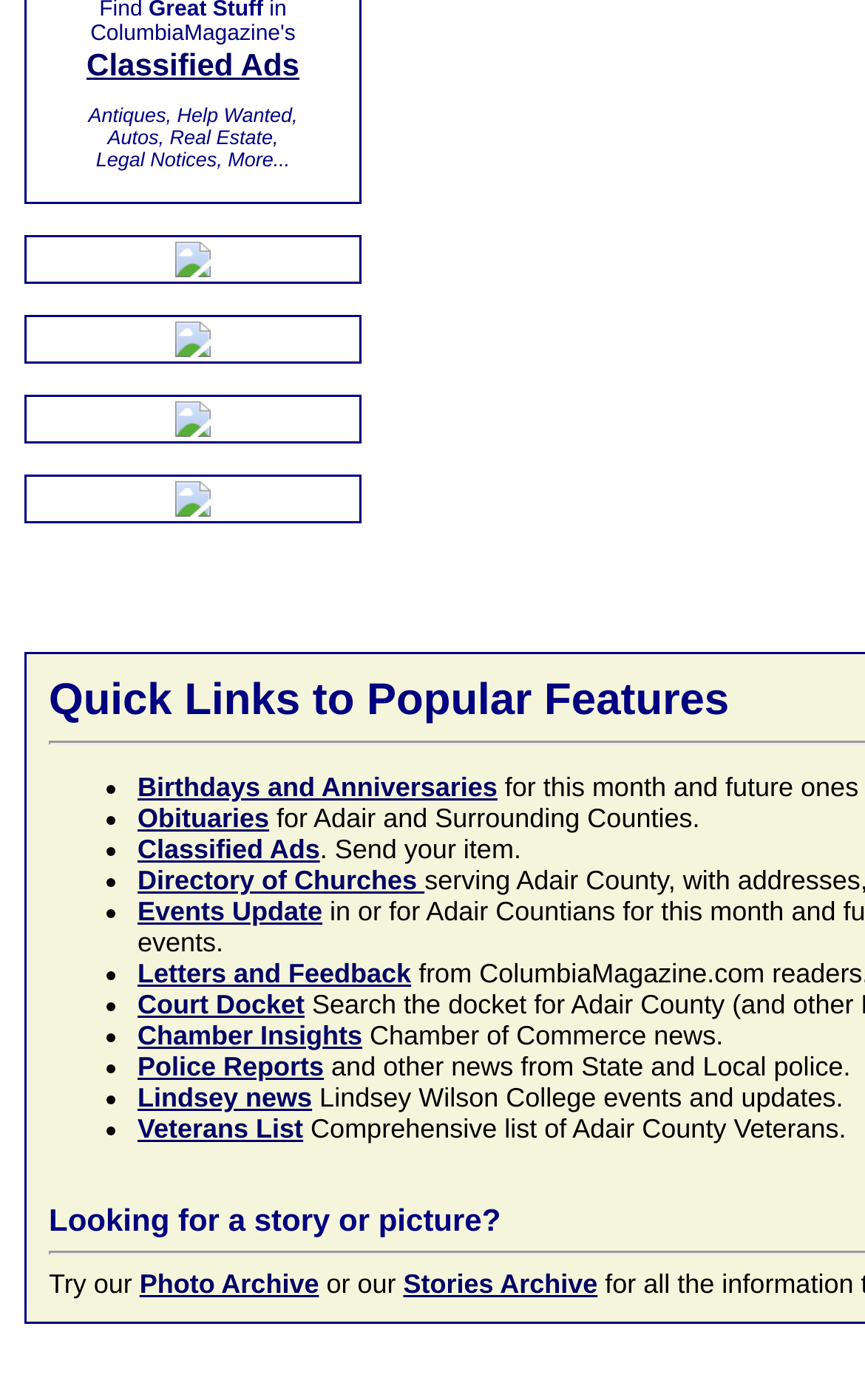Find the bounding box of the UI element described as: "Letters and Feedback". The bounding box coordinates should be given as four float values between 0 and 1, i.e., [left, top, right, bottom].

[0.159, 0.684, 0.475, 0.706]